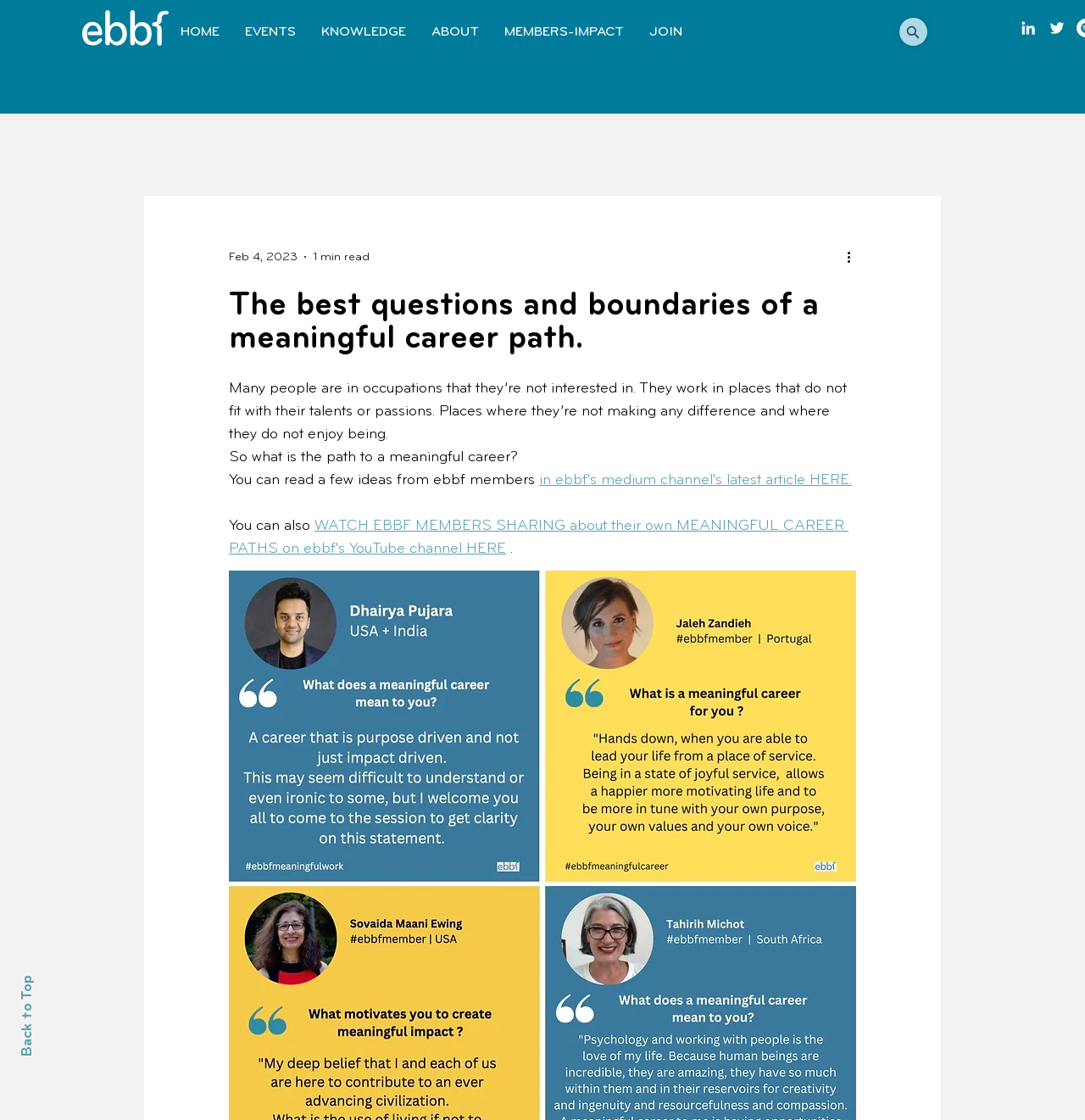What is the name of the YouTube channel mentioned?
Please ensure your answer is as detailed and informative as possible.

I found a link with the text 'WATCH EBBF MEMBERS SHARING about their own MEANINGFUL CAREER PATHS on ebbf's YouTube channel HERE', which mentions the name of the YouTube channel.